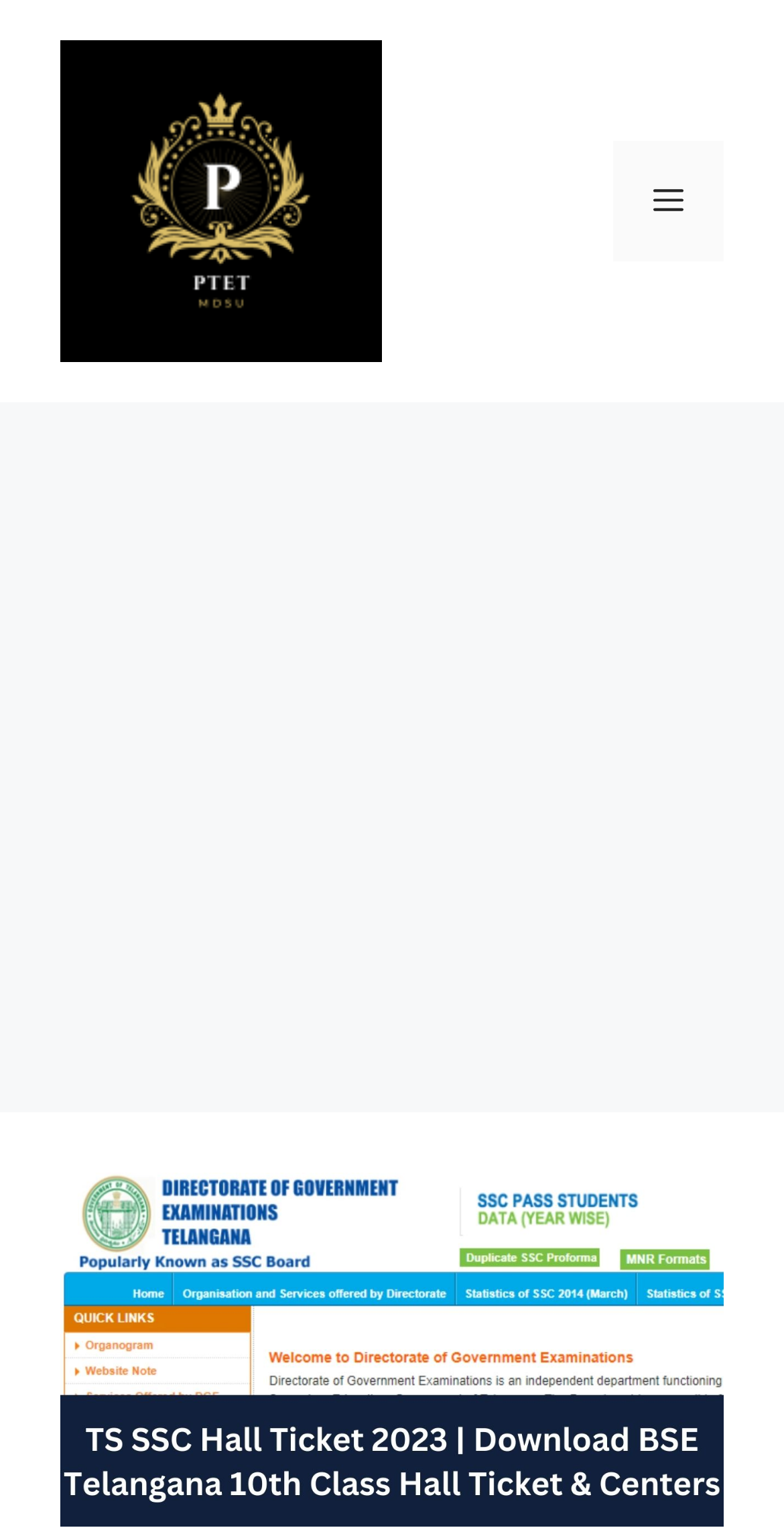Find and provide the bounding box coordinates for the UI element described with: "aria-label="Advertisement" name="aswift_1" title="Advertisement"".

[0.0, 0.288, 1.0, 0.715]